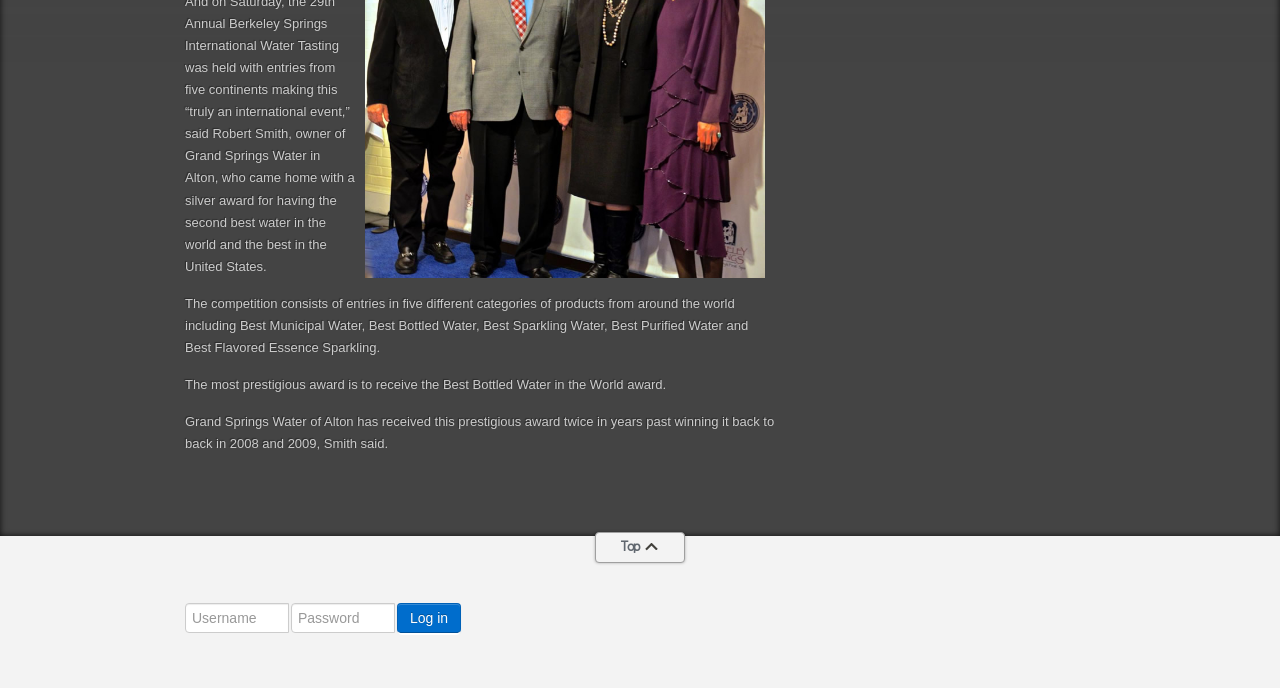What is the purpose of the textbox with label 'Username'?
Answer the question in as much detail as possible.

The textbox with label 'Username' is part of a login form, which is used to input the username for logging in to the website.